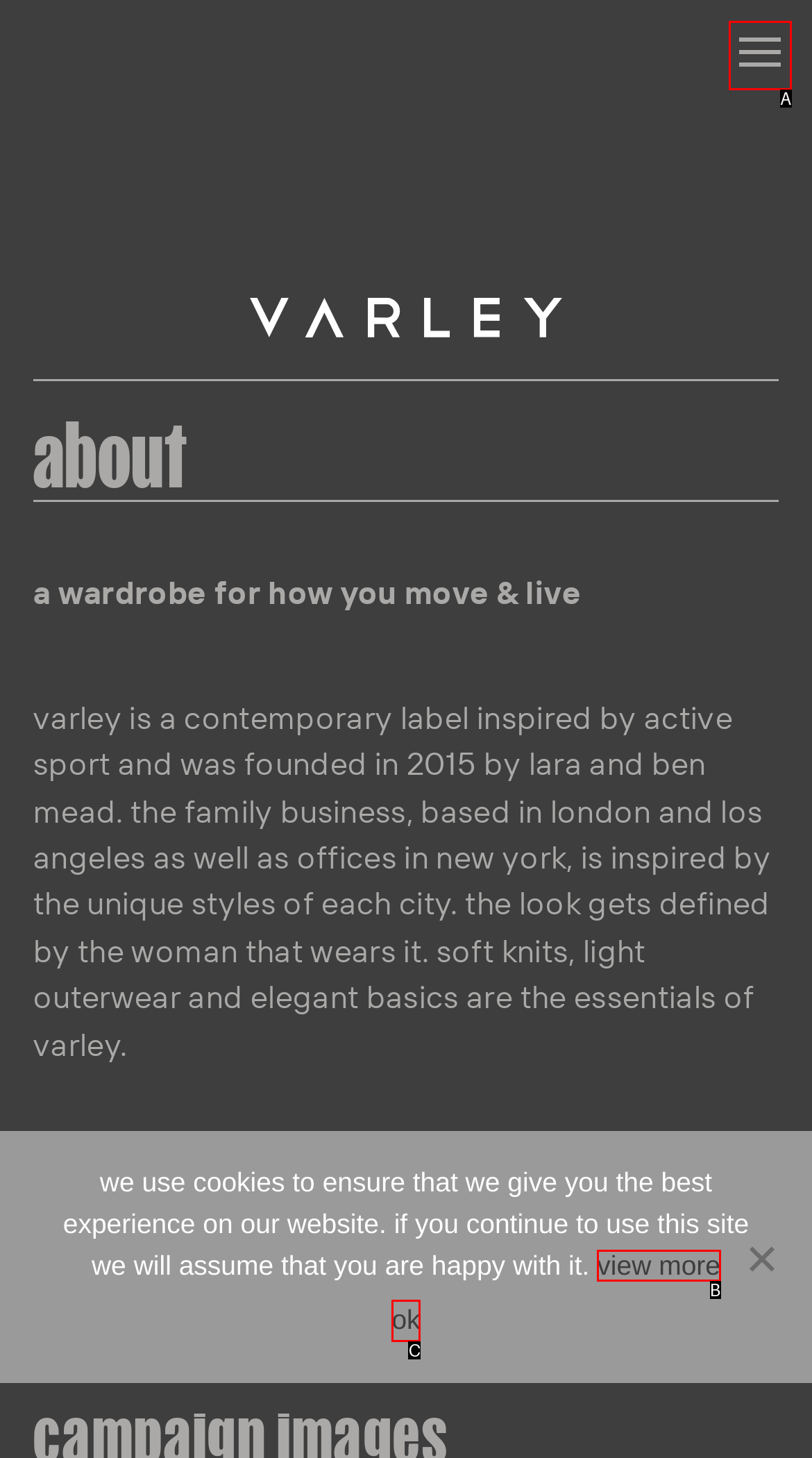Pick the option that corresponds to: menuclose Menu
Provide the letter of the correct choice.

A